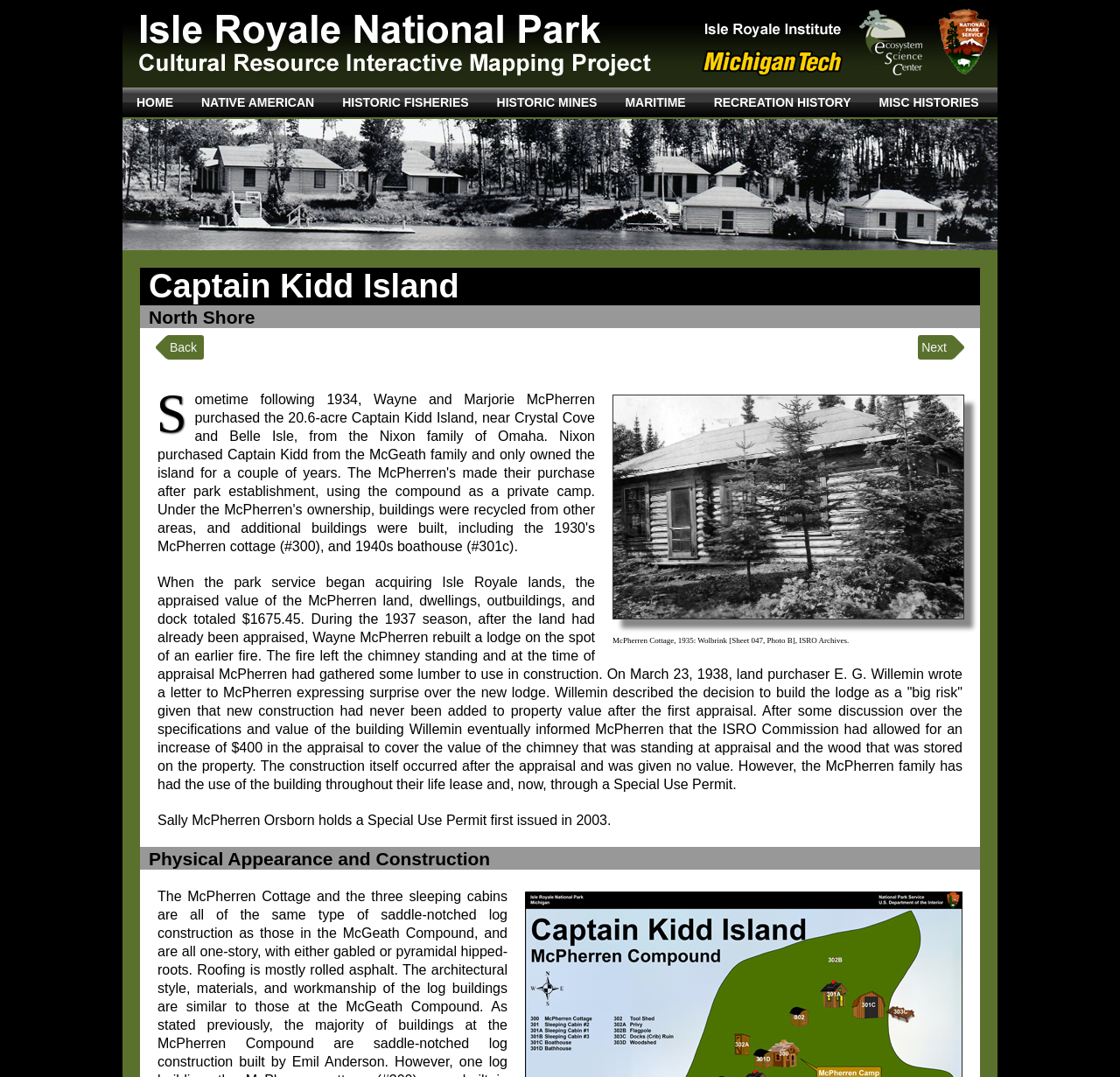Identify the bounding box coordinates for the element you need to click to achieve the following task: "View the image of Captain Kidd Island". The coordinates must be four float values ranging from 0 to 1, formatted as [left, top, right, bottom].

[0.109, 0.0, 0.891, 0.081]